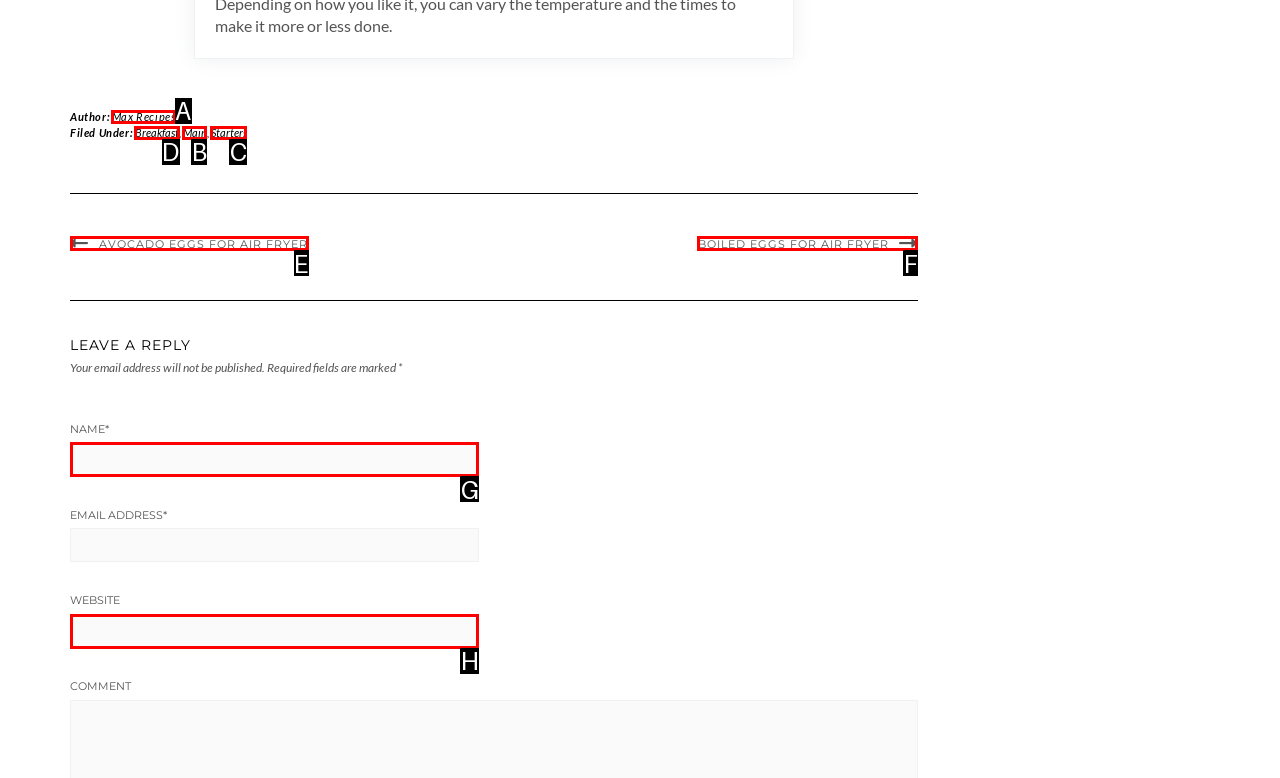Determine which HTML element I should select to execute the task: Click on the 'Breakfast' link
Reply with the corresponding option's letter from the given choices directly.

D